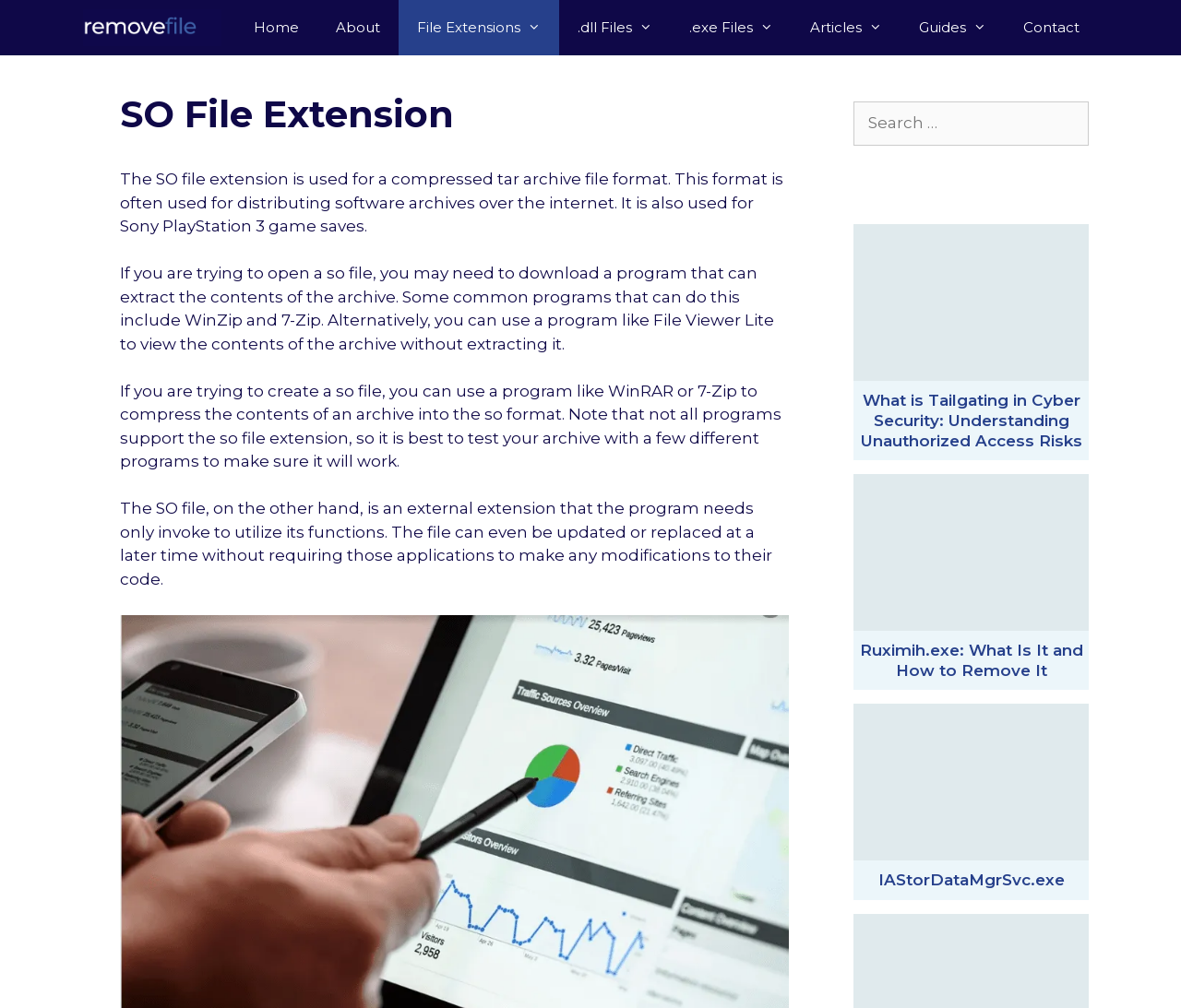Determine the bounding box coordinates for the element that should be clicked to follow this instruction: "Read the 'User Reviews' section". The coordinates should be given as four float numbers between 0 and 1, in the format [left, top, right, bottom].

None